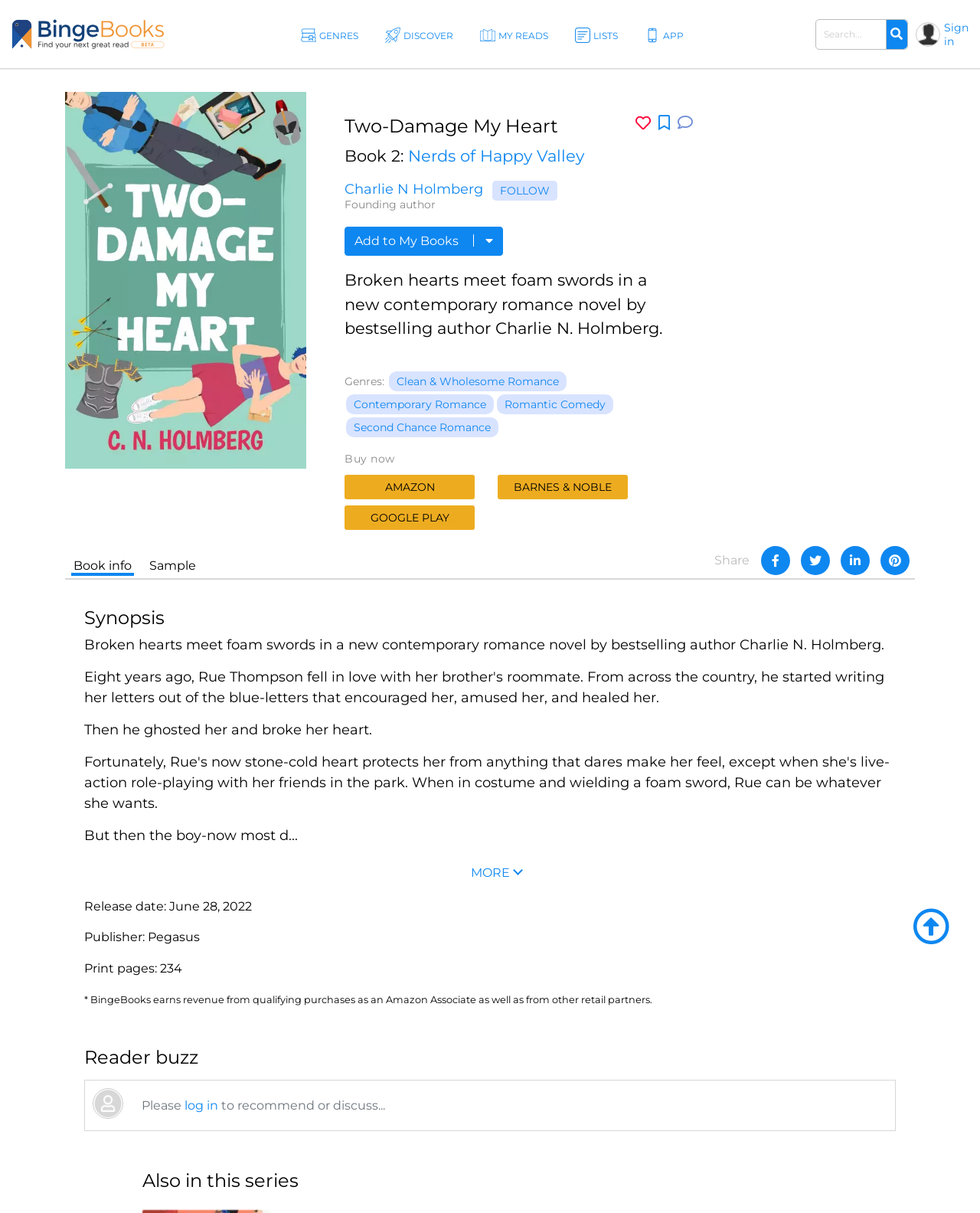Refer to the image and provide an in-depth answer to the question: 
Who is the author of the book?

The author's name can be found in the link element with the text 'Charlie N Holmberg' which is located below the book title.